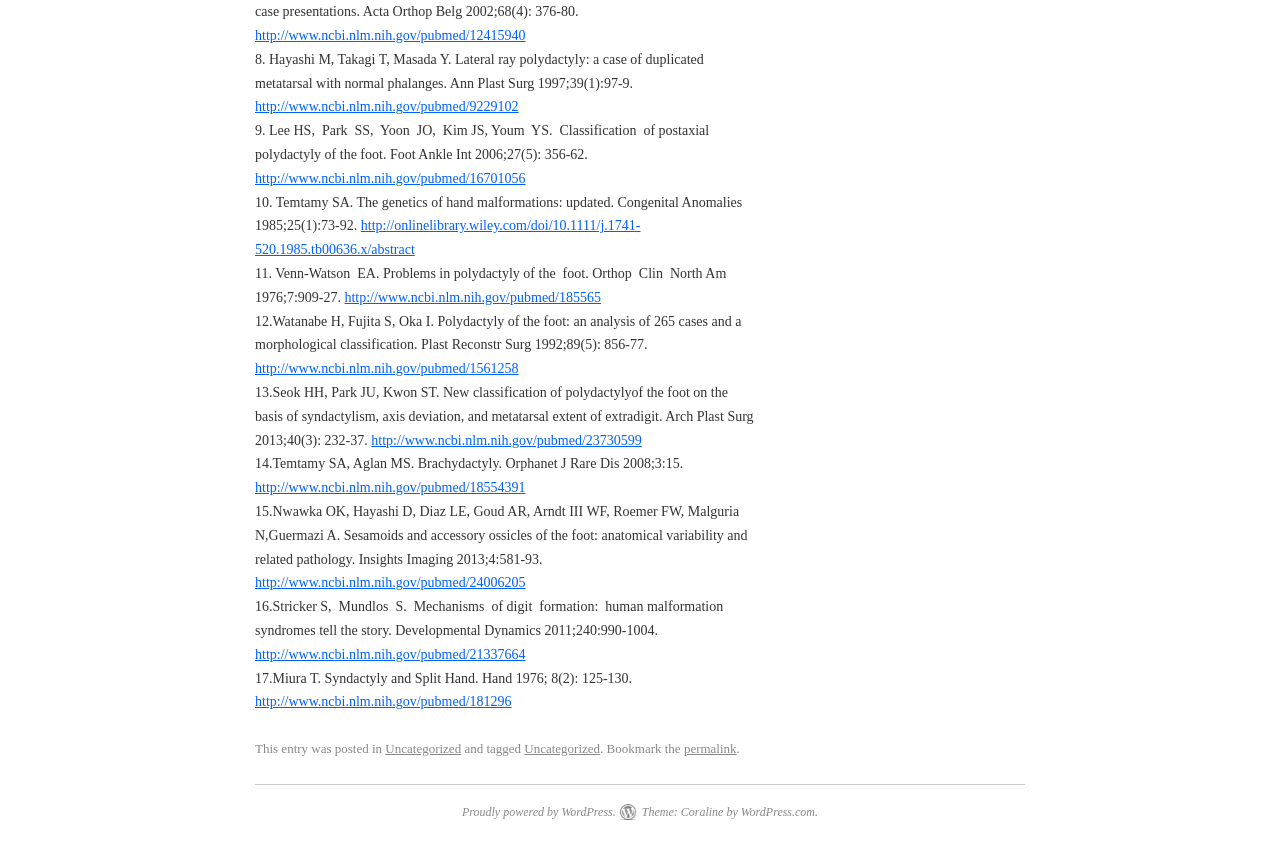Provide the bounding box coordinates for the area that should be clicked to complete the instruction: "Follow the link to the publication by Temtamy SA on the genetics of hand malformations".

[0.199, 0.259, 0.5, 0.305]